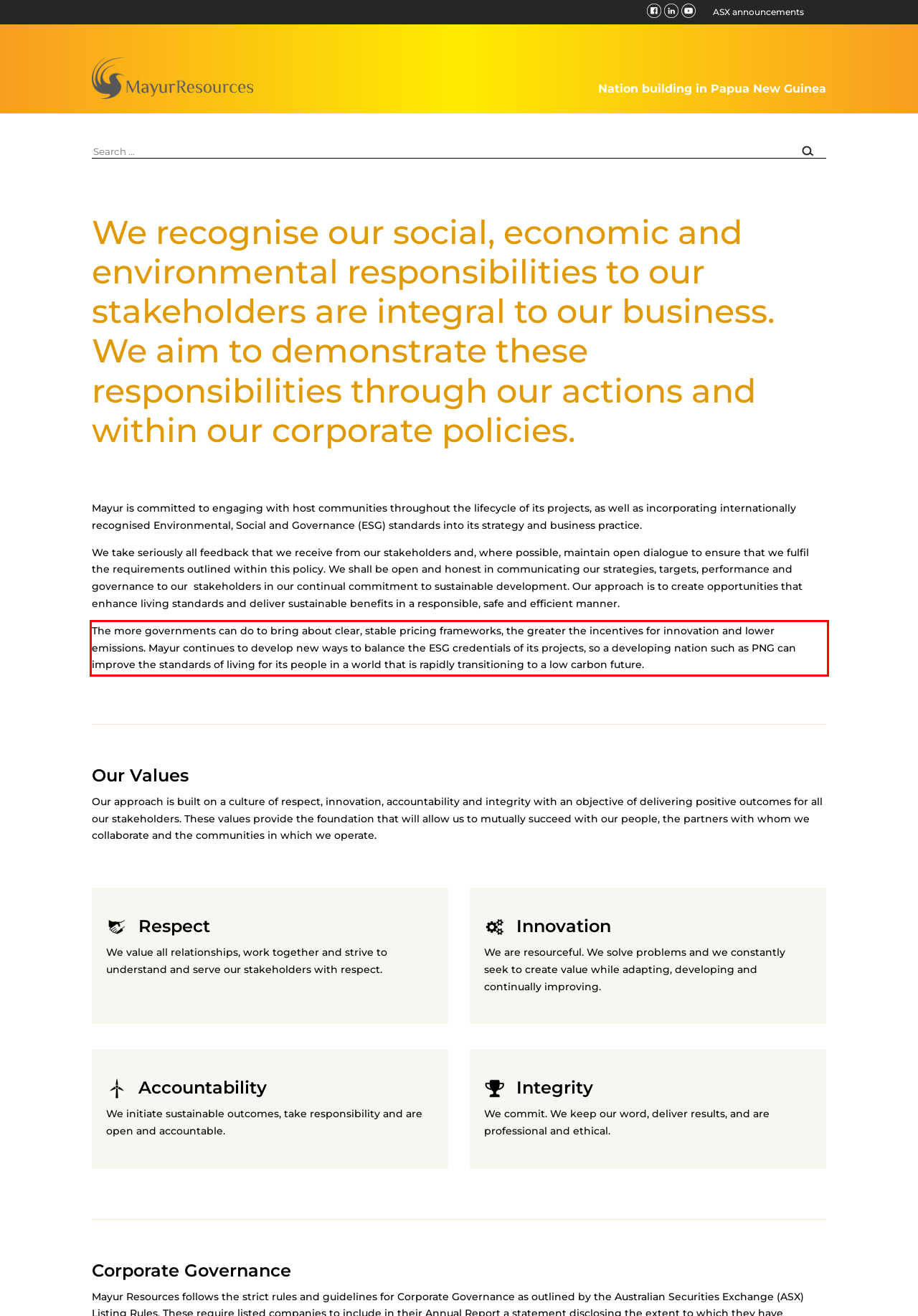You are given a webpage screenshot with a red bounding box around a UI element. Extract and generate the text inside this red bounding box.

The more governments can do to bring about clear, stable pricing frameworks, the greater the incentives for innovation and lower emissions. Mayur continues to develop new ways to balance the ESG credentials of its projects, so a developing nation such as PNG can improve the standards of living for its people in a world that is rapidly transitioning to a low carbon future.